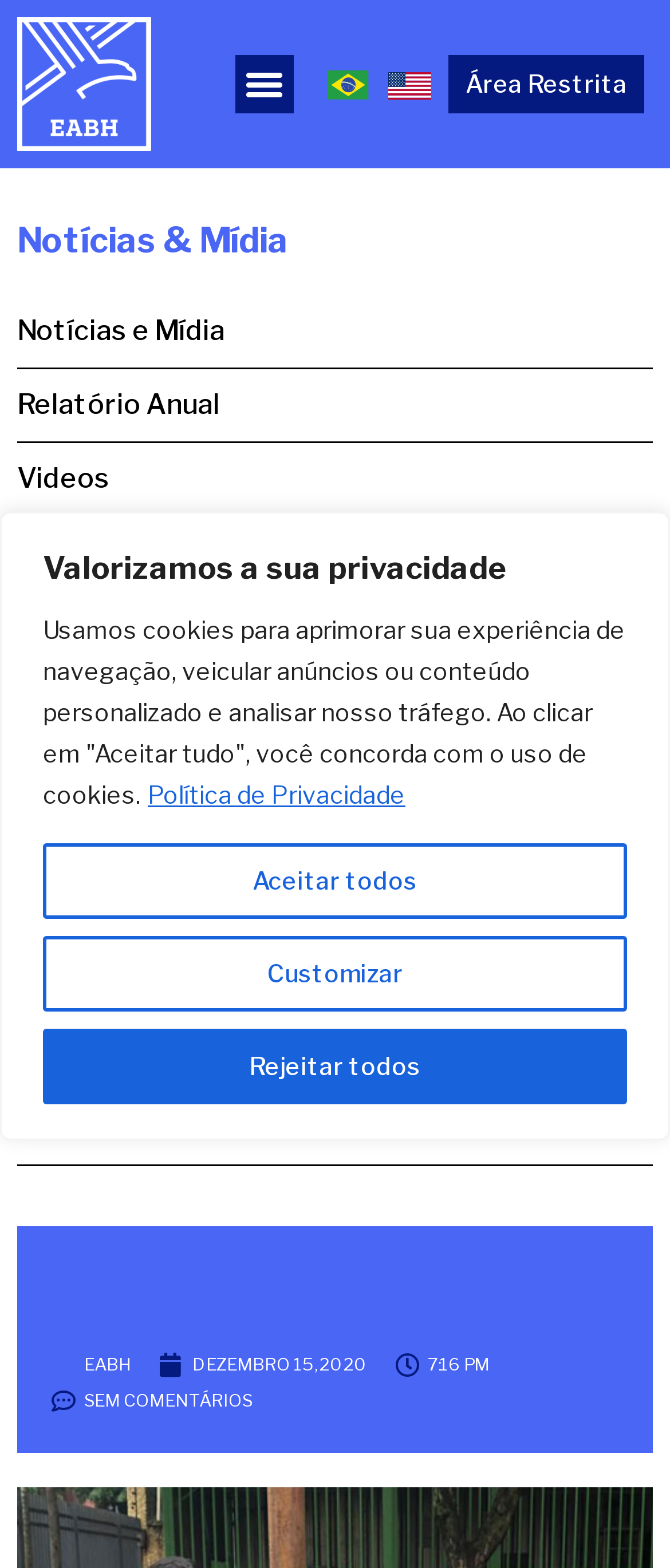Please determine the bounding box coordinates of the element's region to click in order to carry out the following instruction: "Learn about the Movie Mom". The coordinates should be four float numbers between 0 and 1, i.e., [left, top, right, bottom].

None